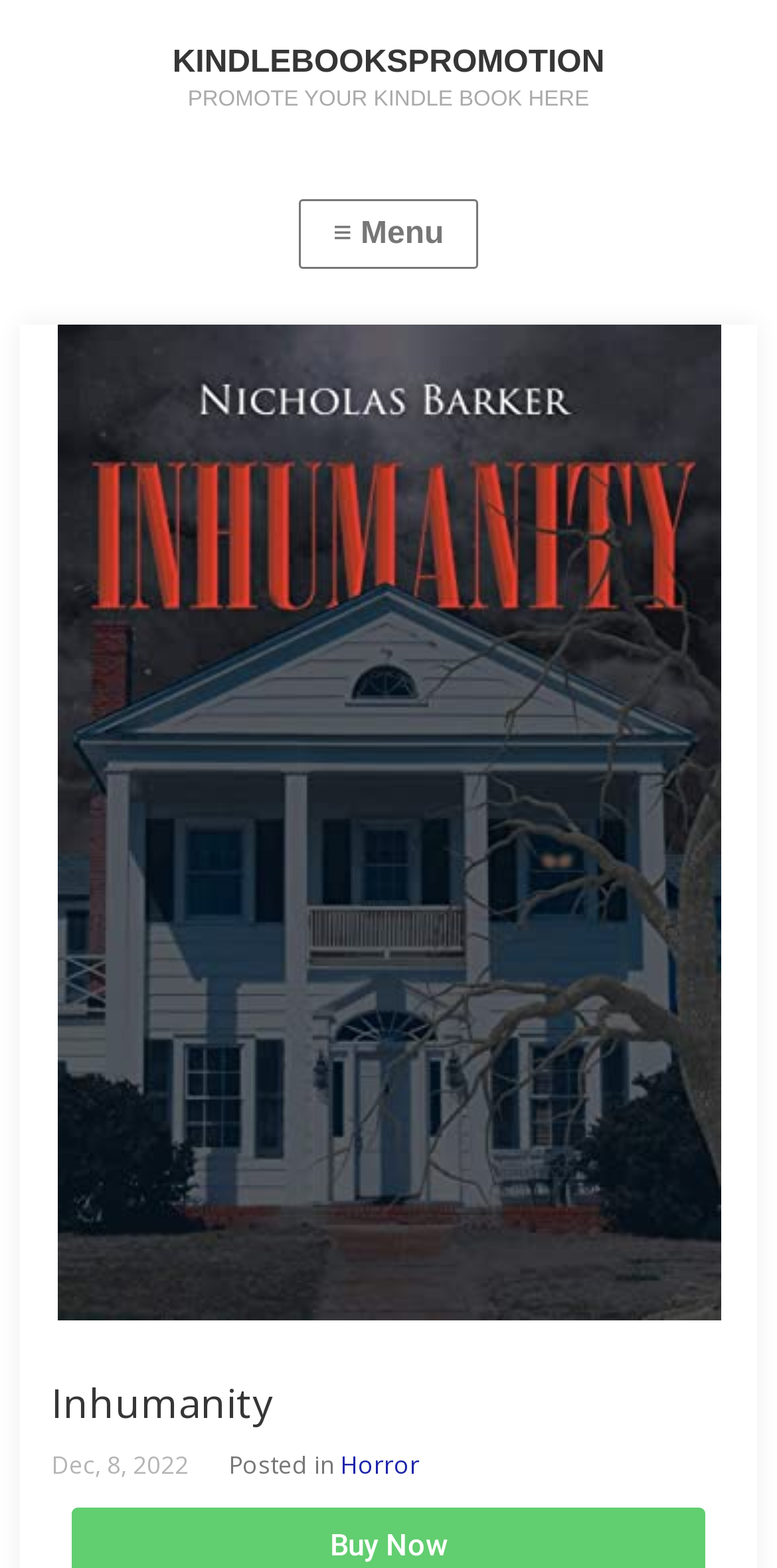Based on the image, provide a detailed and complete answer to the question: 
What is the name of the book being promoted?

The name of the book being promoted can be found in the header section of the webpage, where it is written as 'Inhumanity' in a heading element.